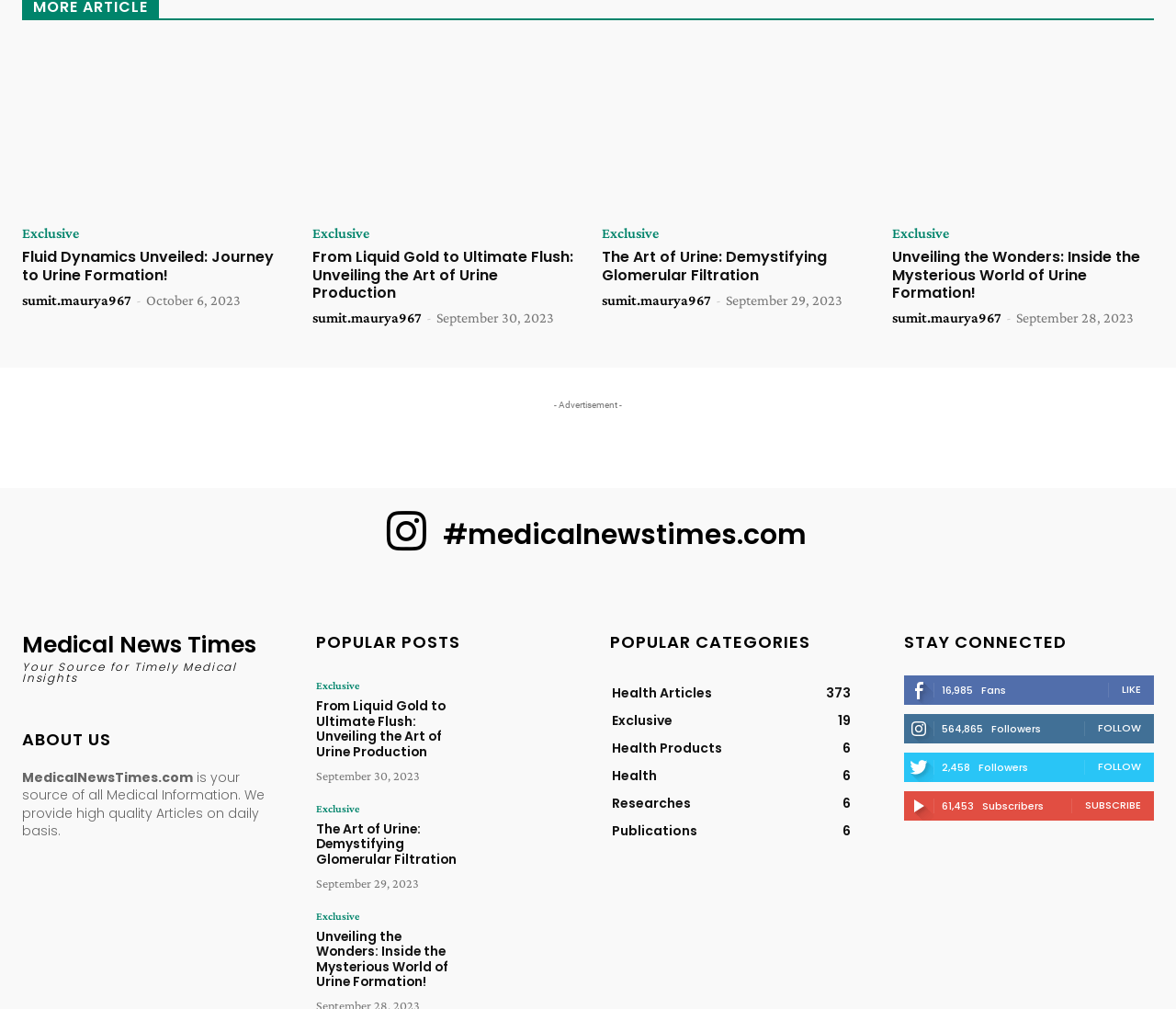Locate the bounding box coordinates of the clickable part needed for the task: "Click on 'Fluid Dynamics Unveiled: Journey to Urine Formation!' article".

[0.019, 0.044, 0.242, 0.213]